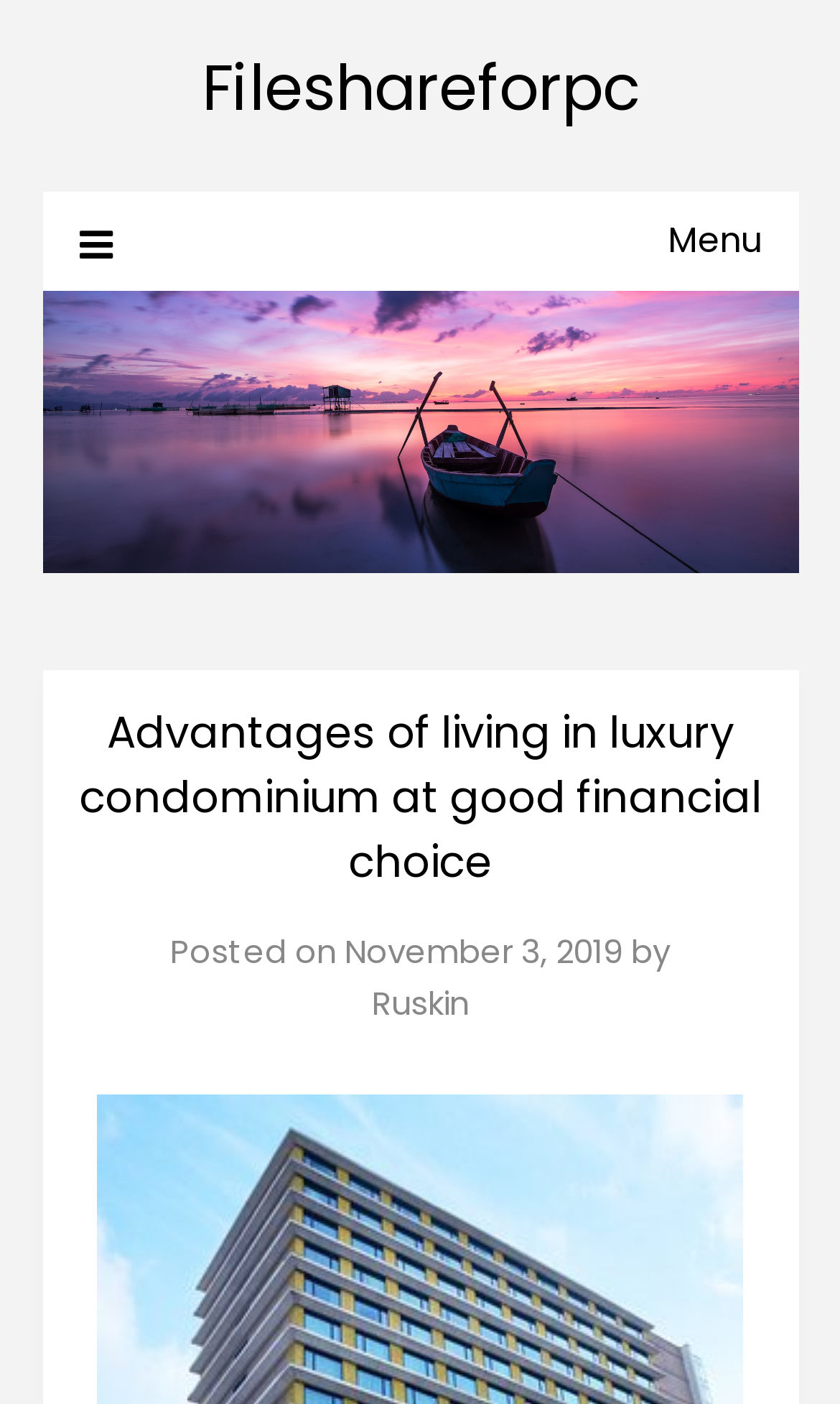Answer the question below using just one word or a short phrase: 
Is the menu expanded?

No